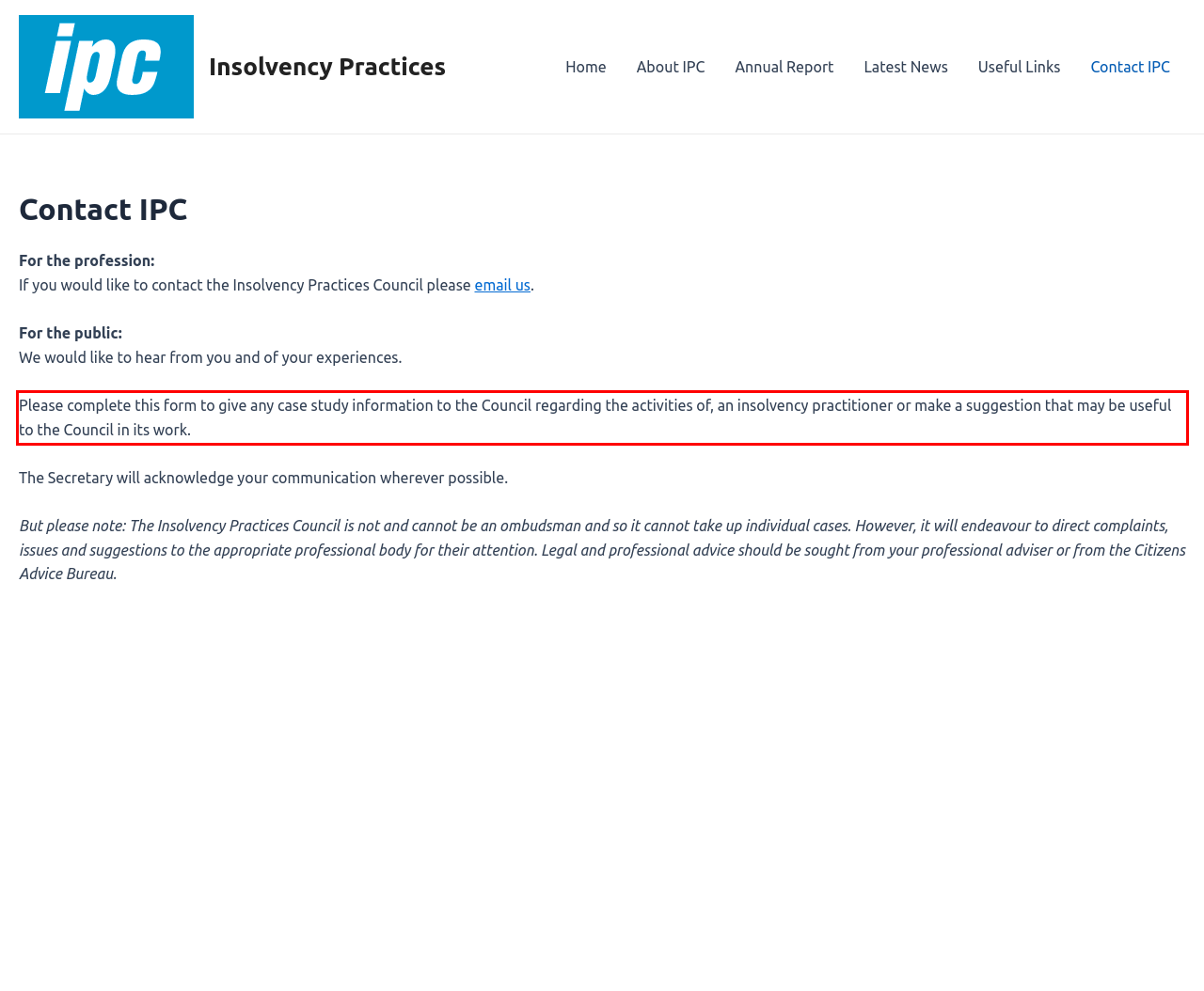Using the provided screenshot, read and generate the text content within the red-bordered area.

Please complete this form to give any case study information to the Council regarding the activities of, an insolvency practitioner or make a suggestion that may be useful to the Council in its work.